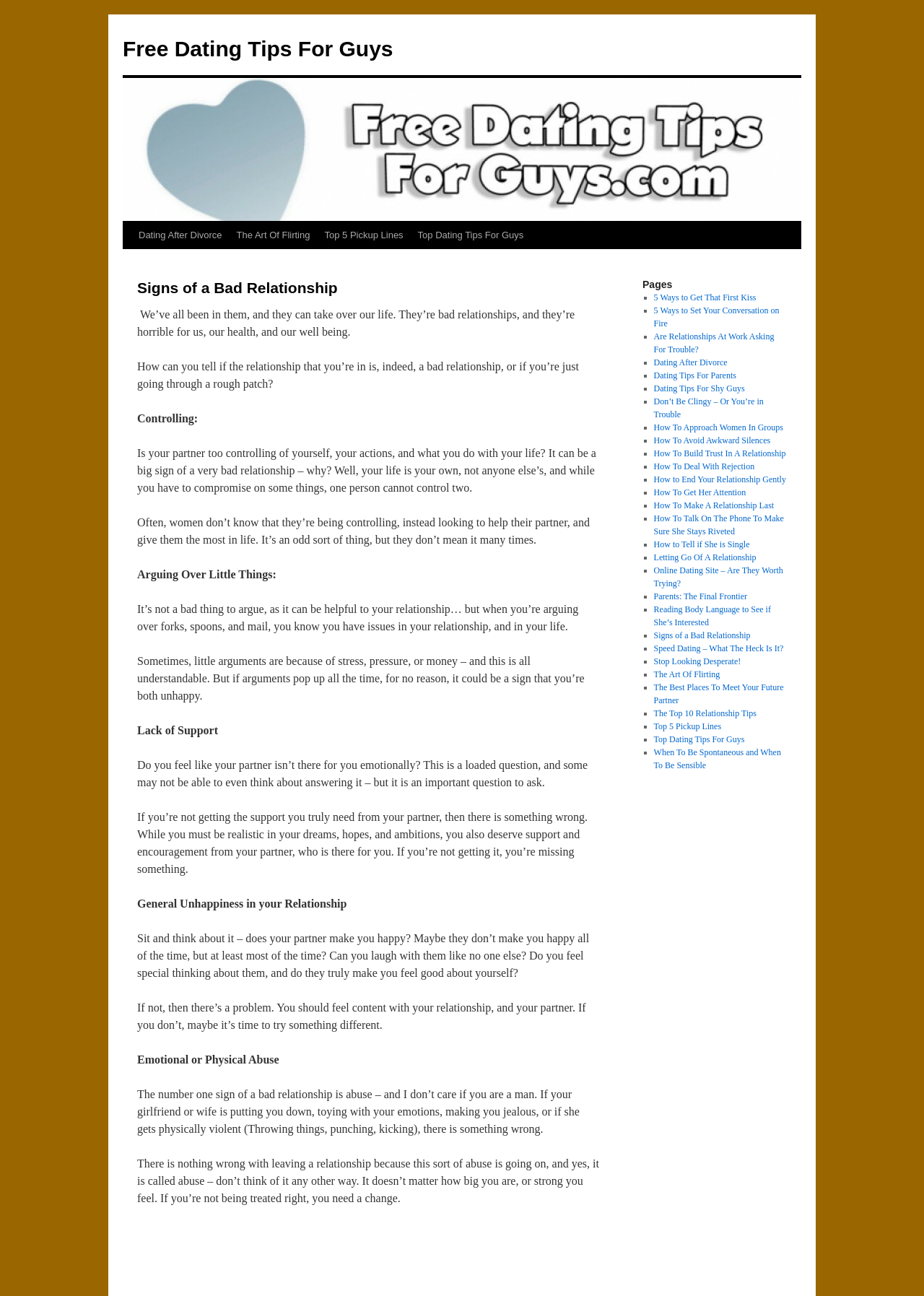What is the topic of the webpage?
Answer the question with a detailed and thorough explanation.

Based on the webpage content, the topic of the webpage is about signs of a bad relationship, which is indicated by the heading 'Signs of a Bad Relationship' and the subsequent paragraphs discussing various signs of a bad relationship.